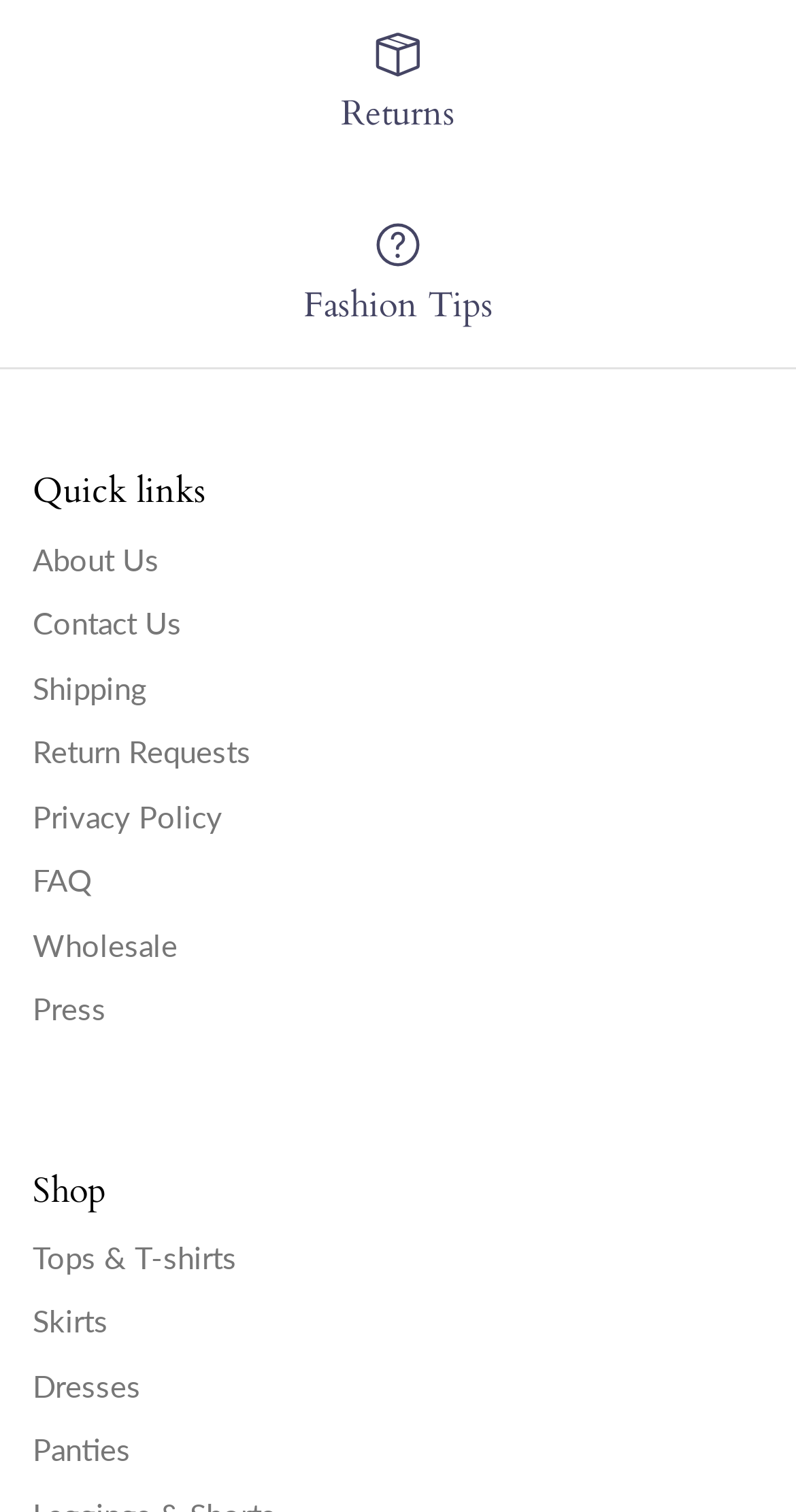How many links are under the 'Secondary' navigation?
Based on the image, give a concise answer in the form of a single word or short phrase.

11